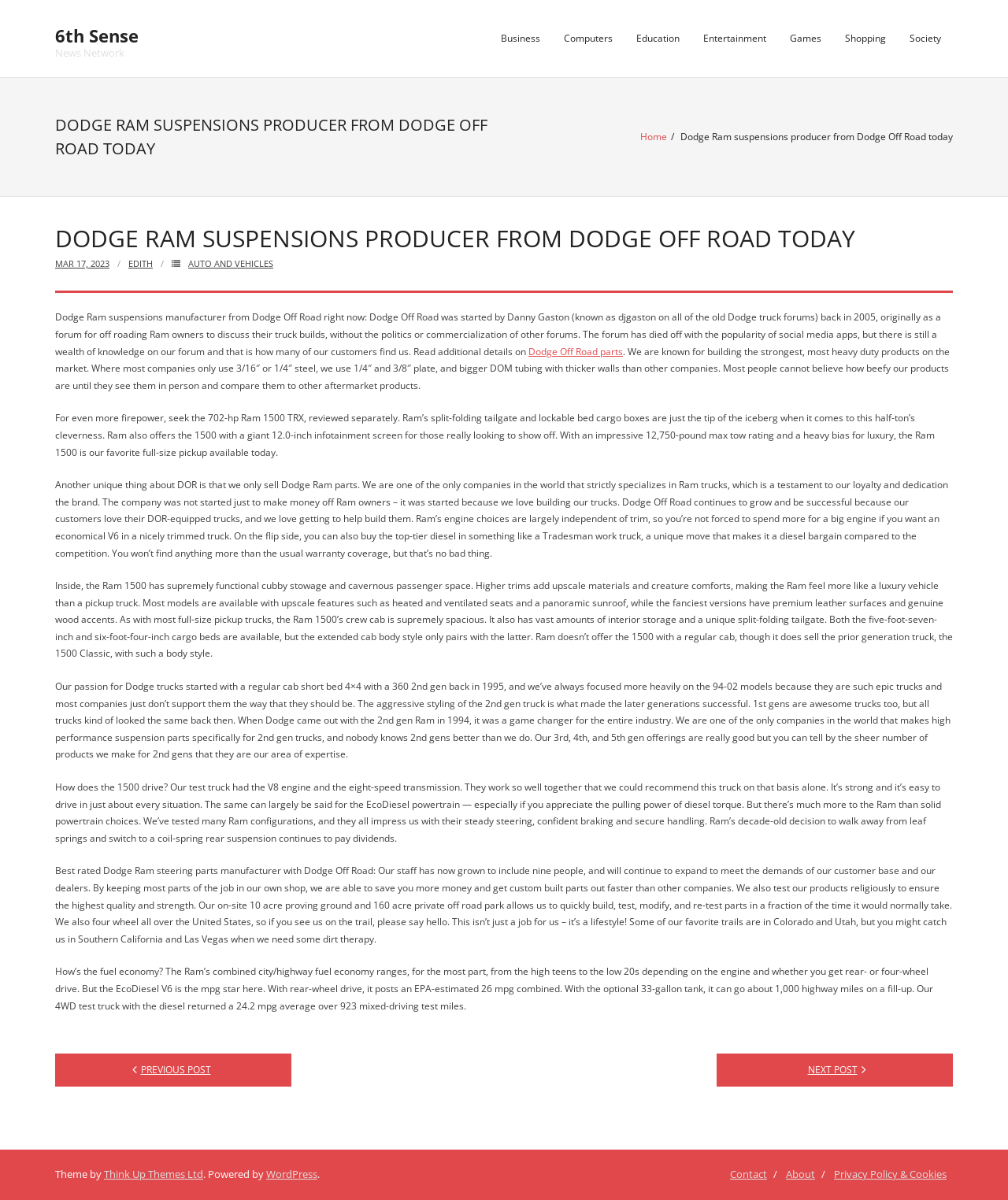Describe in detail what you see on the webpage.

This webpage is about Dodge Ram suspensions and Dodge Off Road, a company that specializes in producing high-quality suspension parts for Ram trucks. At the top of the page, there is a navigation menu with links to various categories such as Business, Computers, Education, and more. Below the navigation menu, there is a heading that reads "DODGE RAM SUSPENSIONS PRODUCER FROM DODGE OFF ROAD TODAY" in a large font size.

On the left side of the page, there is a section with a heading that reads "DODGE RAM SUSPENSIONS PRODUCER FROM DODGE OFF ROAD TODAY" again, followed by a link to "MAR 17, 2023" and another link to "EDITH". Below this section, there is a paragraph of text that describes the history of Dodge Off Road and its founder, Danny Gaston.

The main content of the page is divided into several sections, each describing different aspects of Dodge Off Road and its products. There are sections that discuss the company's focus on building high-quality suspension parts, its loyalty to the Ram brand, and its unique approach to producing parts specifically for 2nd gen trucks. There are also sections that describe the features and benefits of the Ram 1500, including its engine choices, interior space, and towing capacity.

Throughout the page, there are links to other relevant pages, such as "Dodge Off Road parts" and "Contact". At the bottom of the page, there is a footer section with links to "About", "Privacy Policy & Cookies", and "Contact" again. There are also links to "PREVIOUS POST" and "NEXT POST" on either side of the footer section.